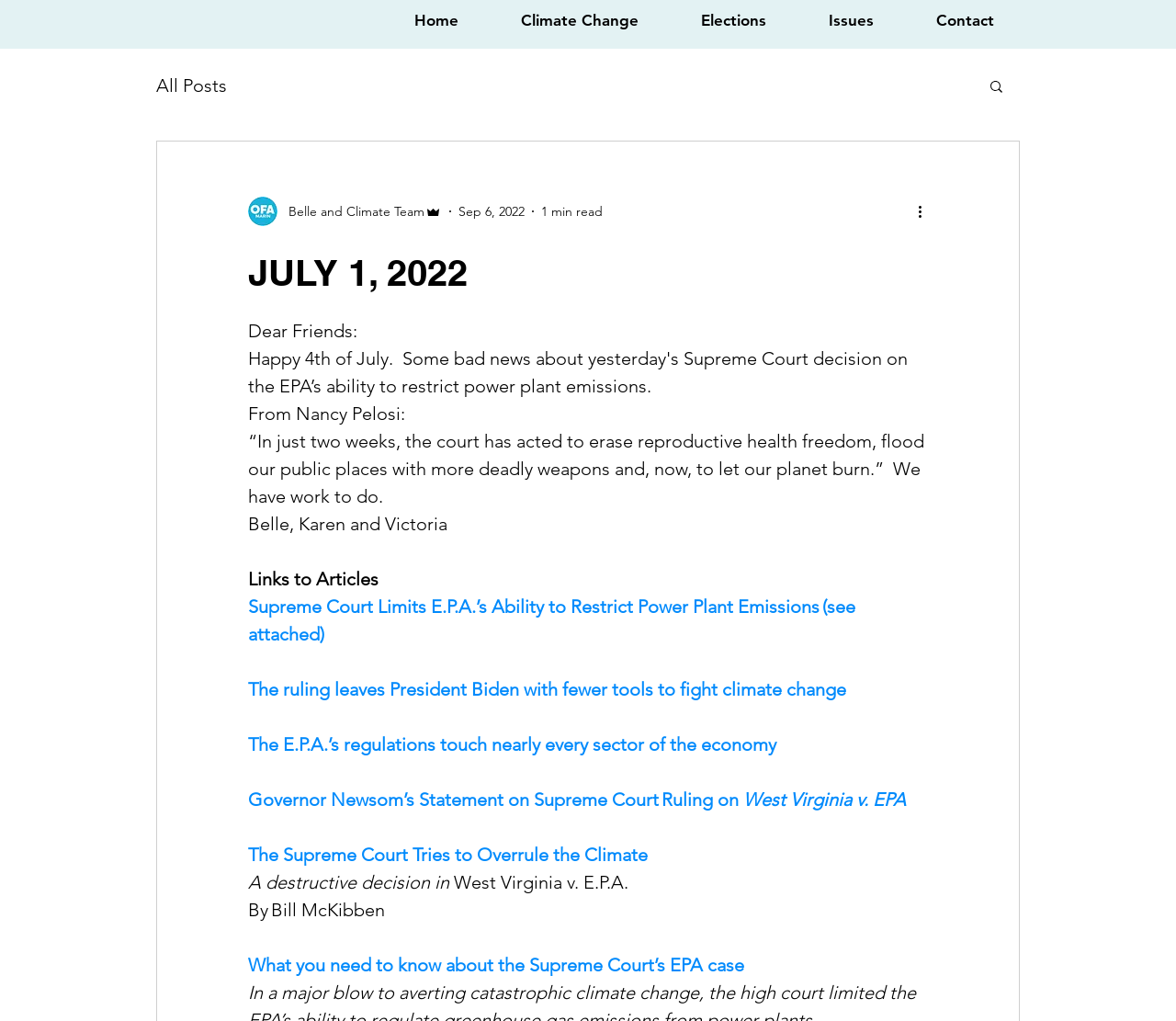Show the bounding box coordinates of the element that should be clicked to complete the task: "Click on the More actions button".

[0.778, 0.196, 0.797, 0.218]